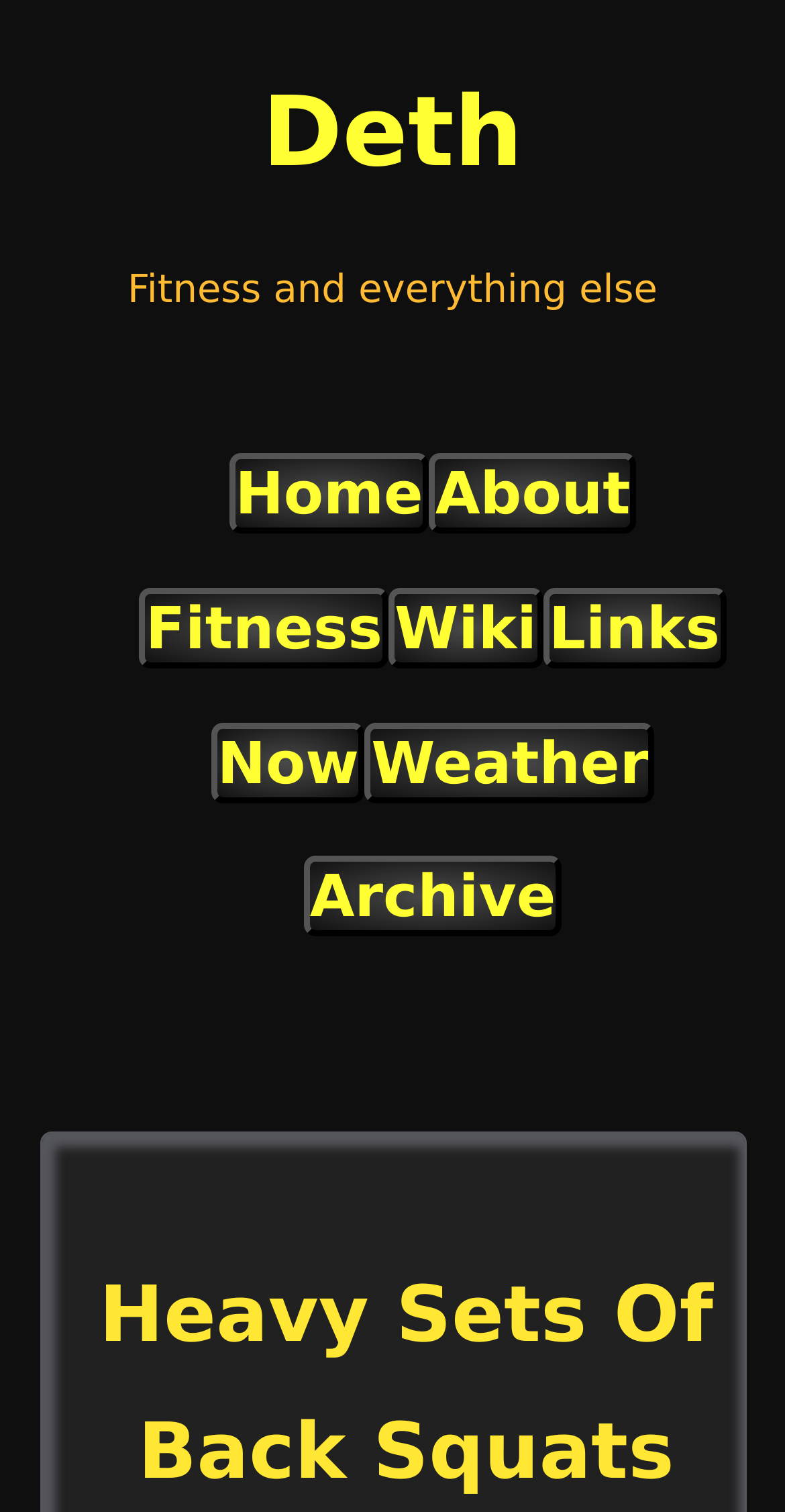Please find the bounding box coordinates for the clickable element needed to perform this instruction: "read about the author".

[0.547, 0.3, 0.811, 0.353]